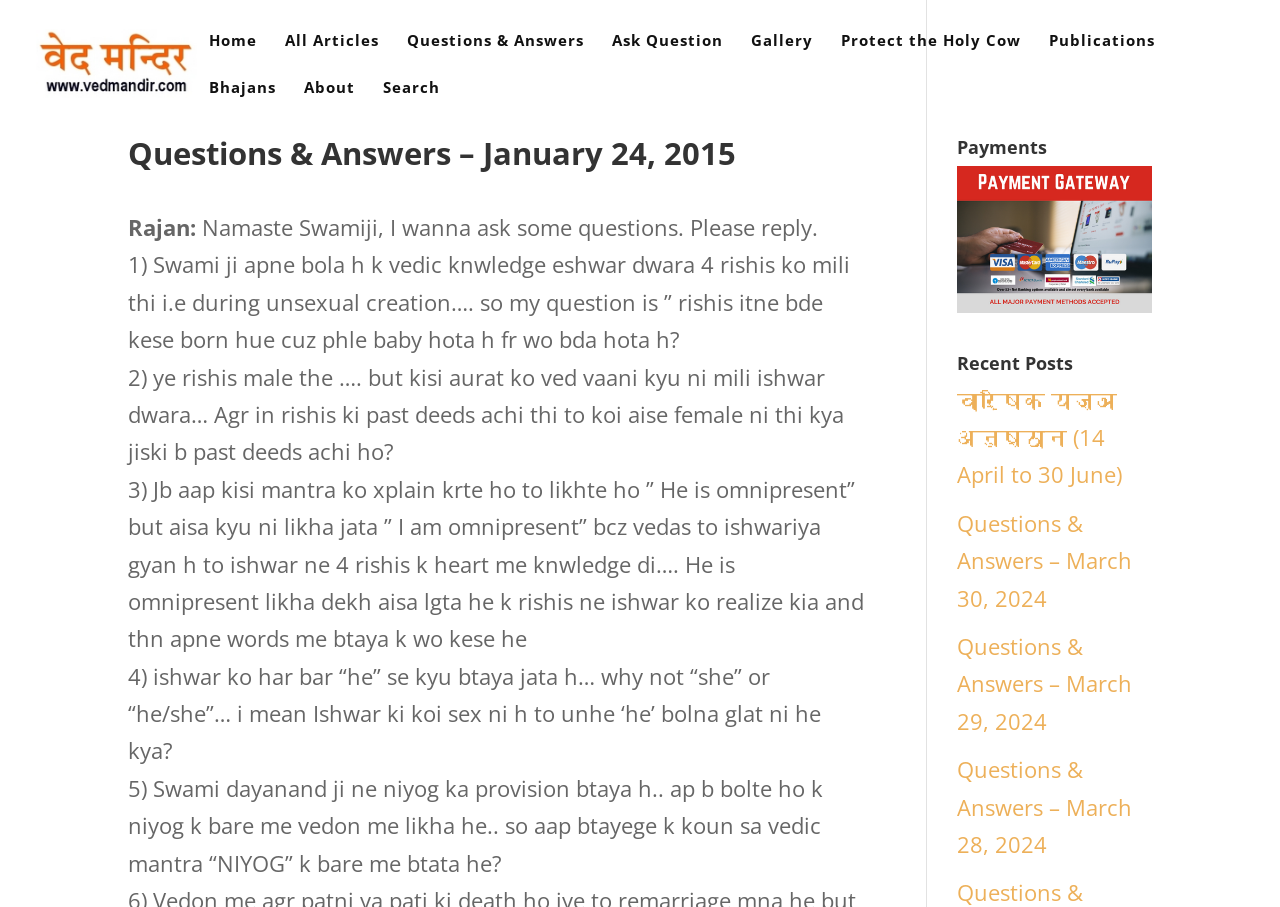Predict the bounding box coordinates of the area that should be clicked to accomplish the following instruction: "Search for something". The bounding box coordinates should consist of four float numbers between 0 and 1, i.e., [left, top, right, bottom].

[0.299, 0.088, 0.344, 0.14]